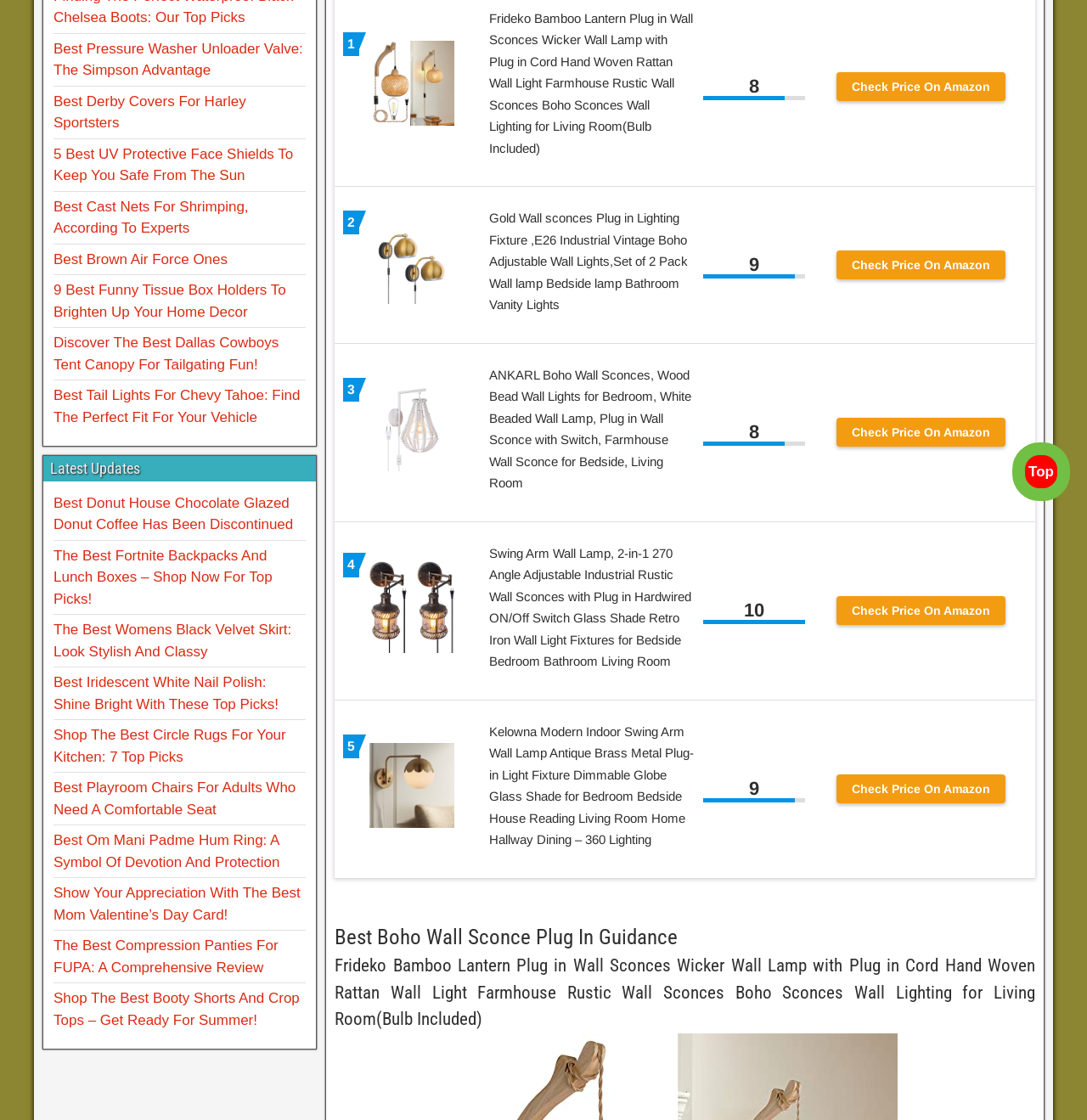Provide the bounding box coordinates for the UI element described in this sentence: "Go To The Homepage". The coordinates should be four float values between 0 and 1, i.e., [left, top, right, bottom].

None